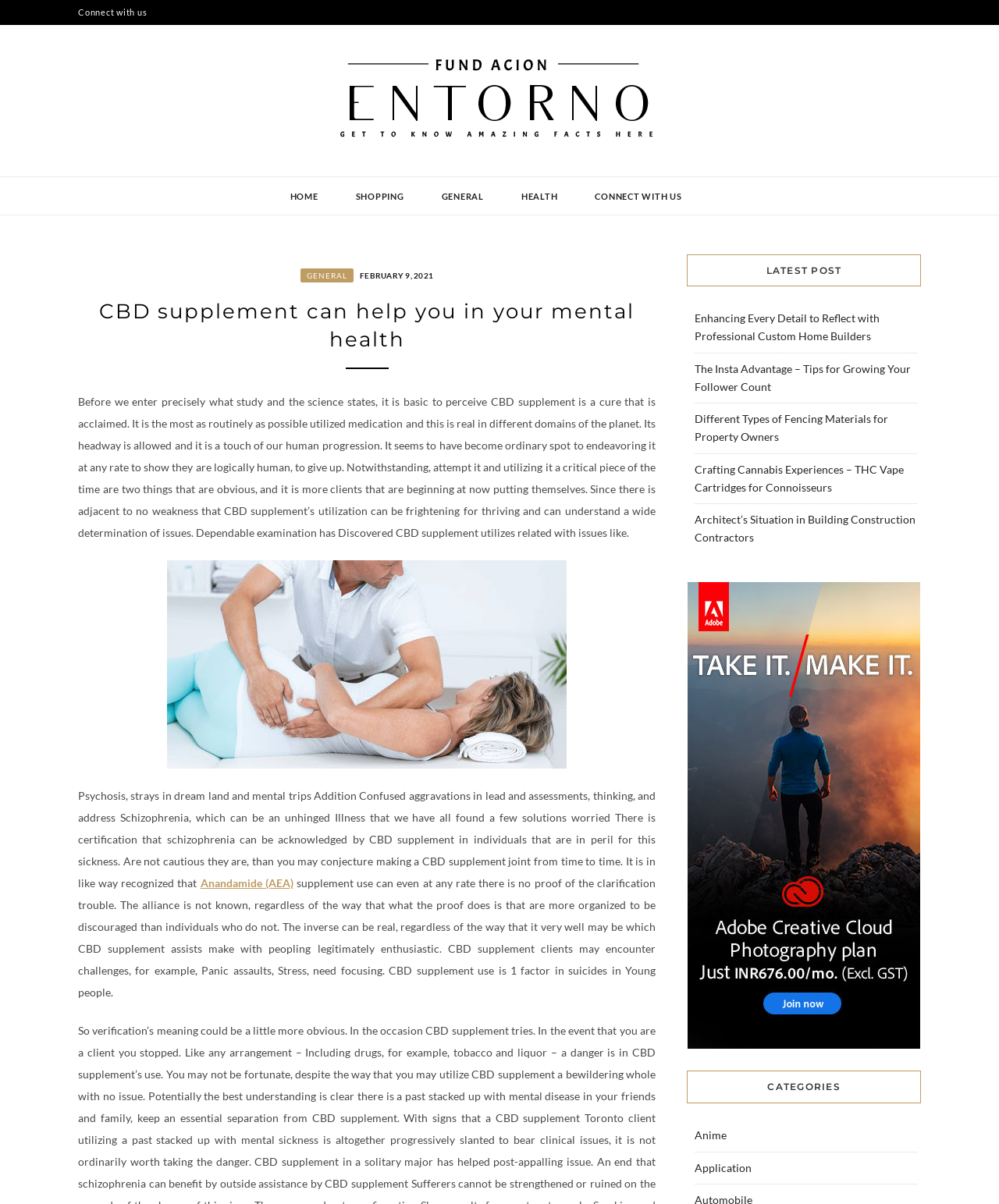Please determine the bounding box coordinates for the UI element described here. Use the format (top-left x, top-left y, bottom-right x, bottom-right y) with values bounded between 0 and 1: February 9, 2021February 9, 2021

[0.356, 0.222, 0.434, 0.233]